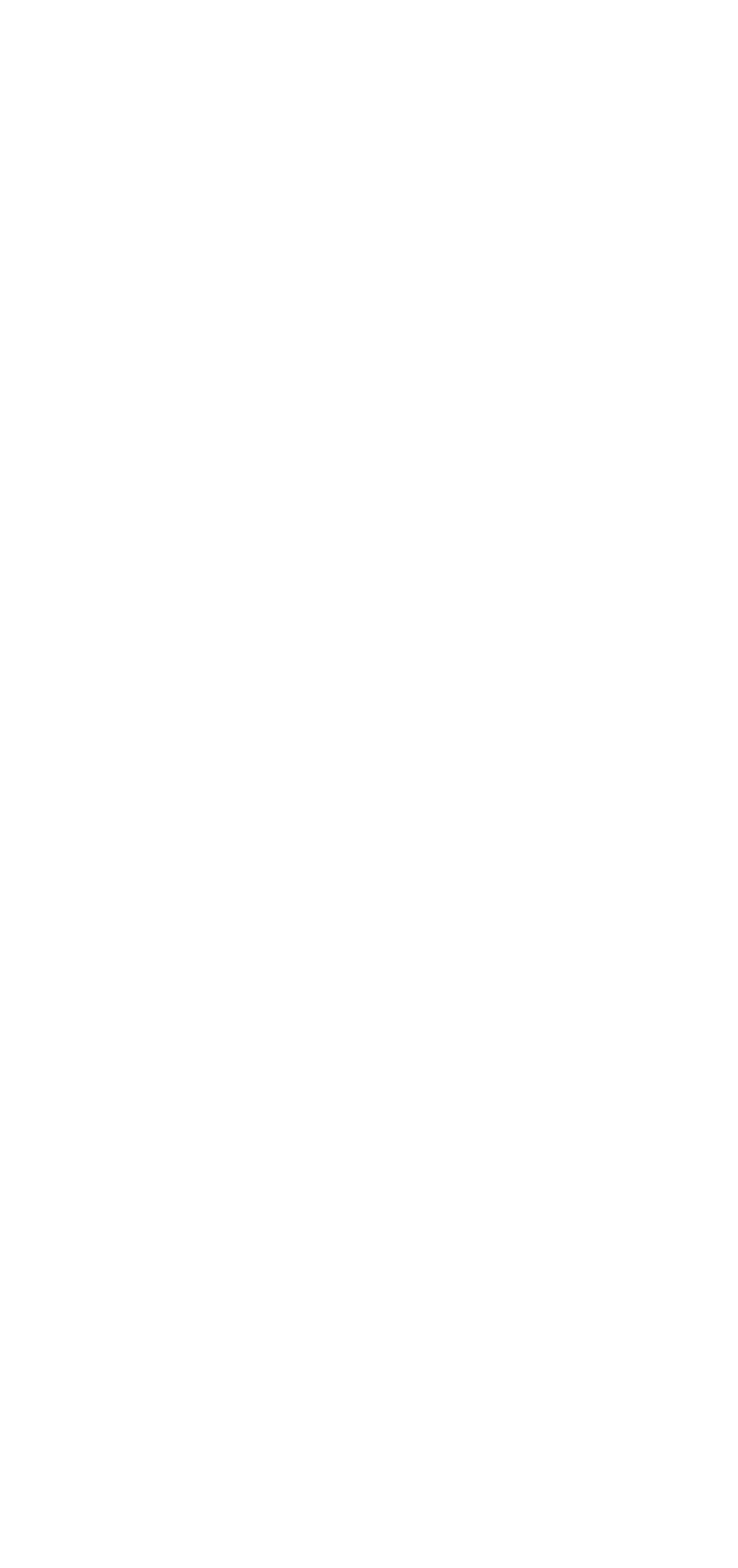Please identify the bounding box coordinates of the element's region that I should click in order to complete the following instruction: "View Terms of Use". The bounding box coordinates consist of four float numbers between 0 and 1, i.e., [left, top, right, bottom].

[0.459, 0.943, 0.746, 0.968]